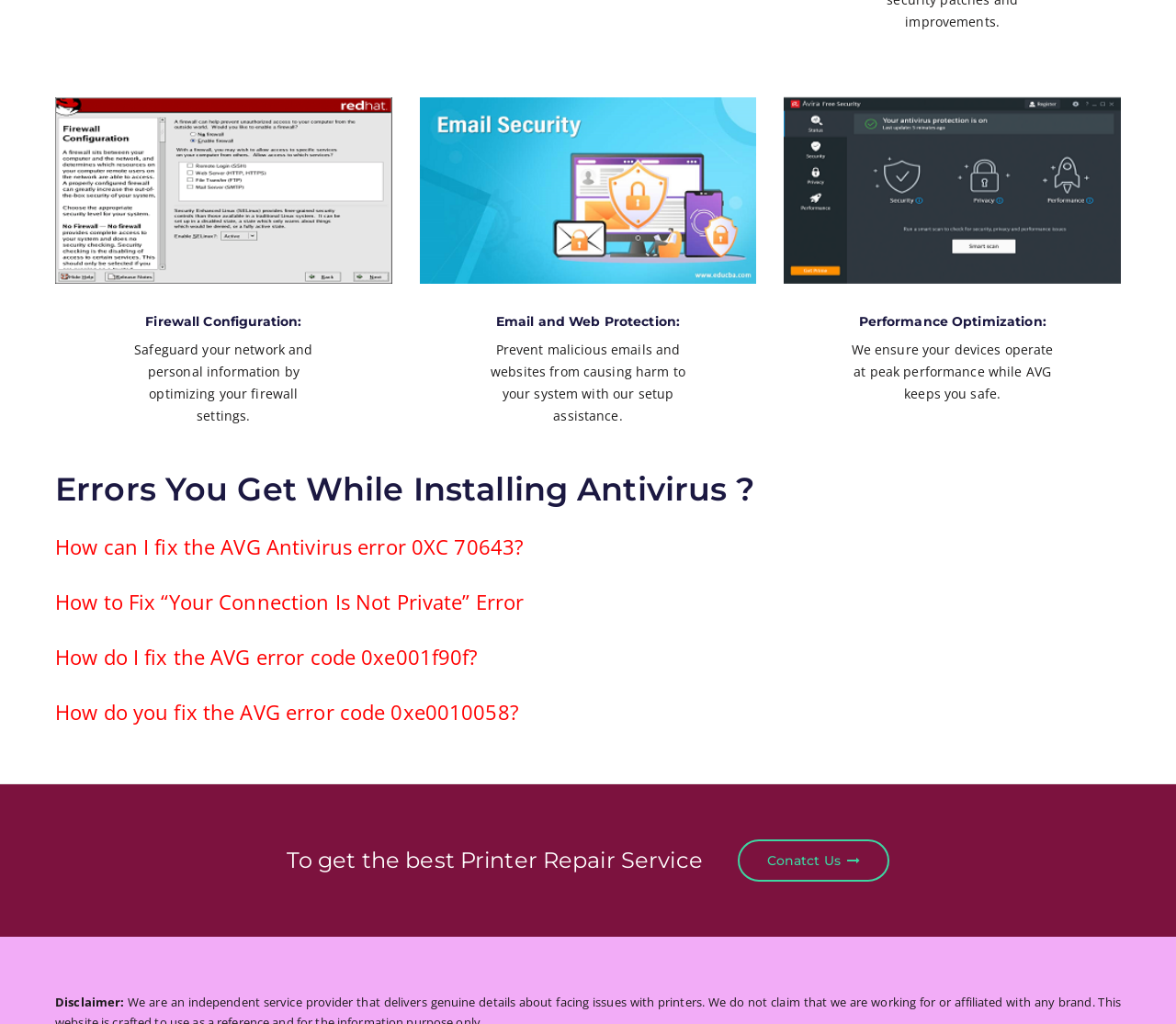Bounding box coordinates are specified in the format (top-left x, top-left y, bottom-right x, bottom-right y). All values are floating point numbers bounded between 0 and 1. Please provide the bounding box coordinate of the region this sentence describes: Disclaimer

[0.837, 0.941, 0.909, 0.986]